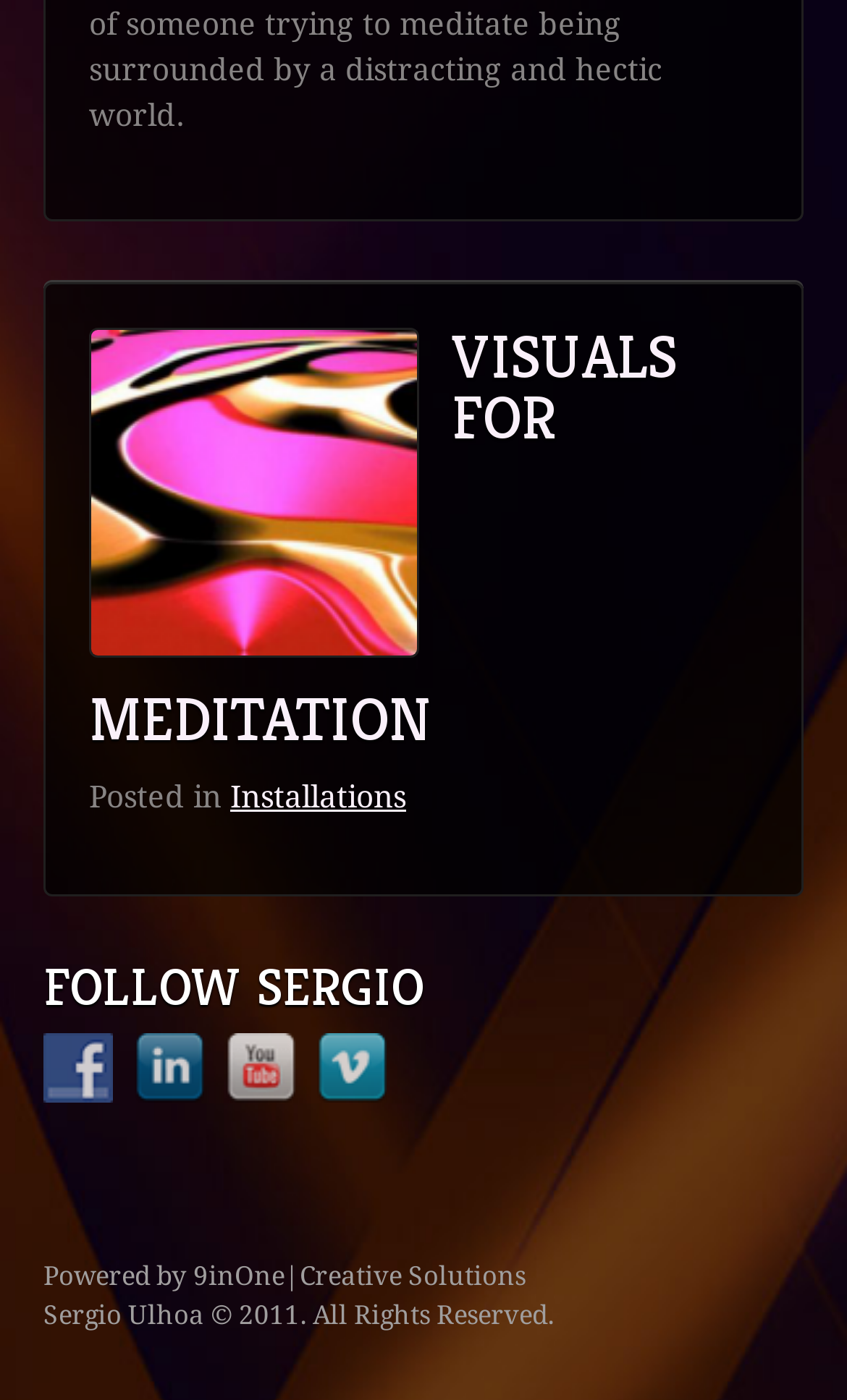Reply to the question with a brief word or phrase: What is the name of the company that powered the website?

9inOne|Creative Solutions